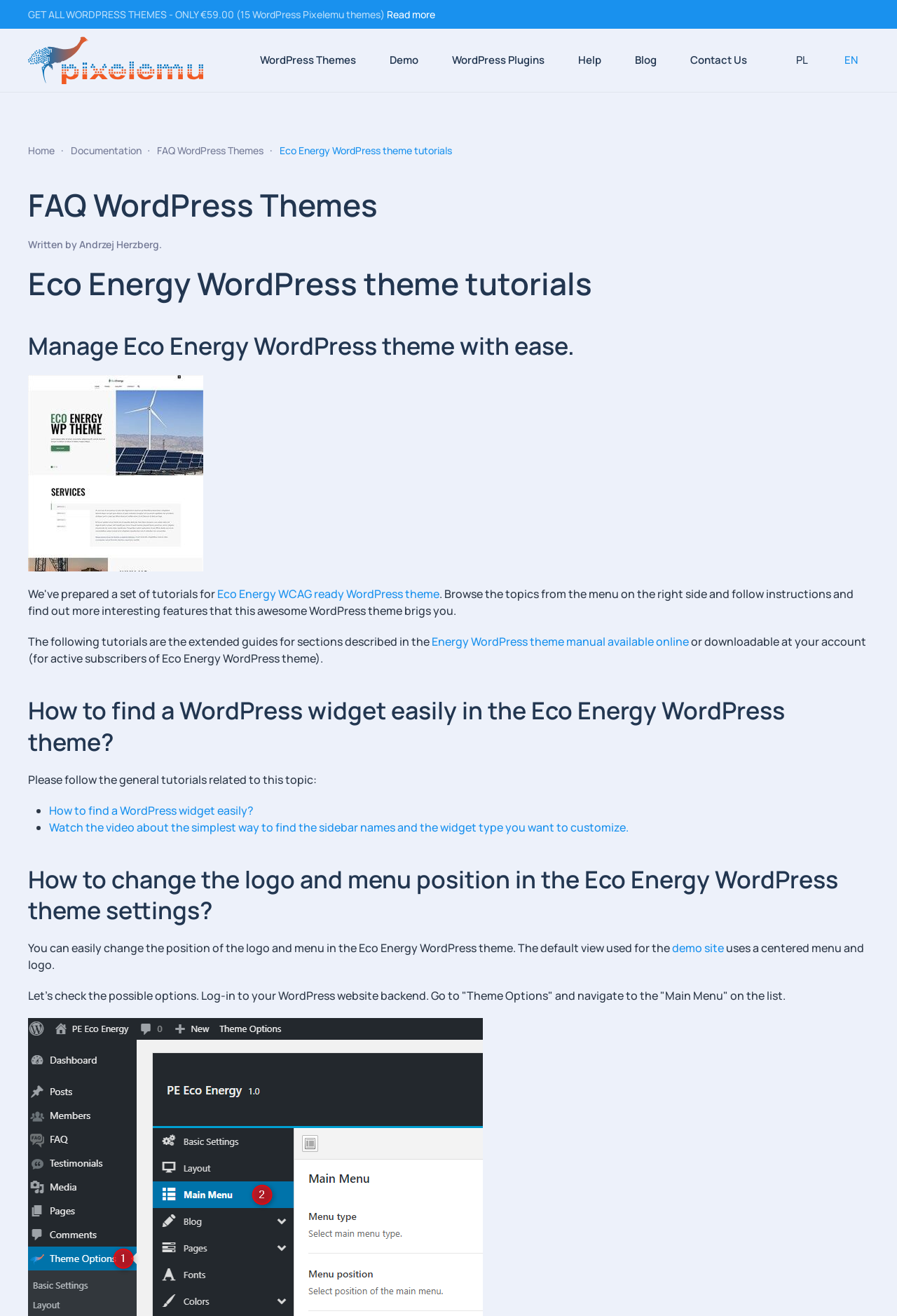Can you find the bounding box coordinates of the area I should click to execute the following instruction: "Go back to home"?

[0.031, 0.022, 0.227, 0.07]